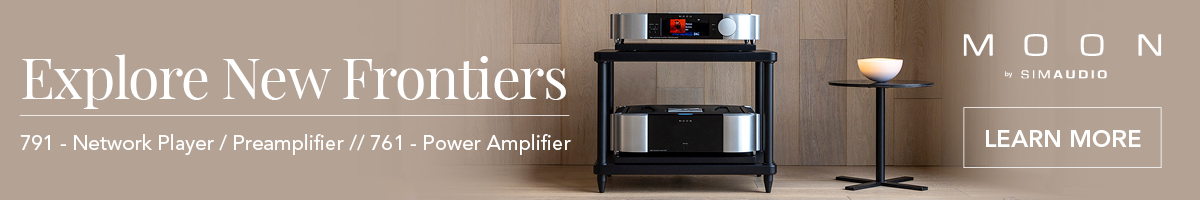Provide a thorough description of the contents of the image.

This image showcases a sleek and modern audio setup highlighting SIMAUDIO's MOON series products. Prominently displayed are the 791 Network Player and Preamplifier, as well as the 761 Power Amplifier. The equipment is elegantly arranged on a stylish black rack, enhancing the aesthetic appeal of the space. A minimalist side table, featuring a soft-glow lamp, complements the sophisticated atmosphere, while the warm wood-paneled wall serves as a chic backdrop. The caption invites viewers to "Explore New Frontiers" in high-fidelity audio, encouraging enthusiasts to discover the features and performance of these premium components.